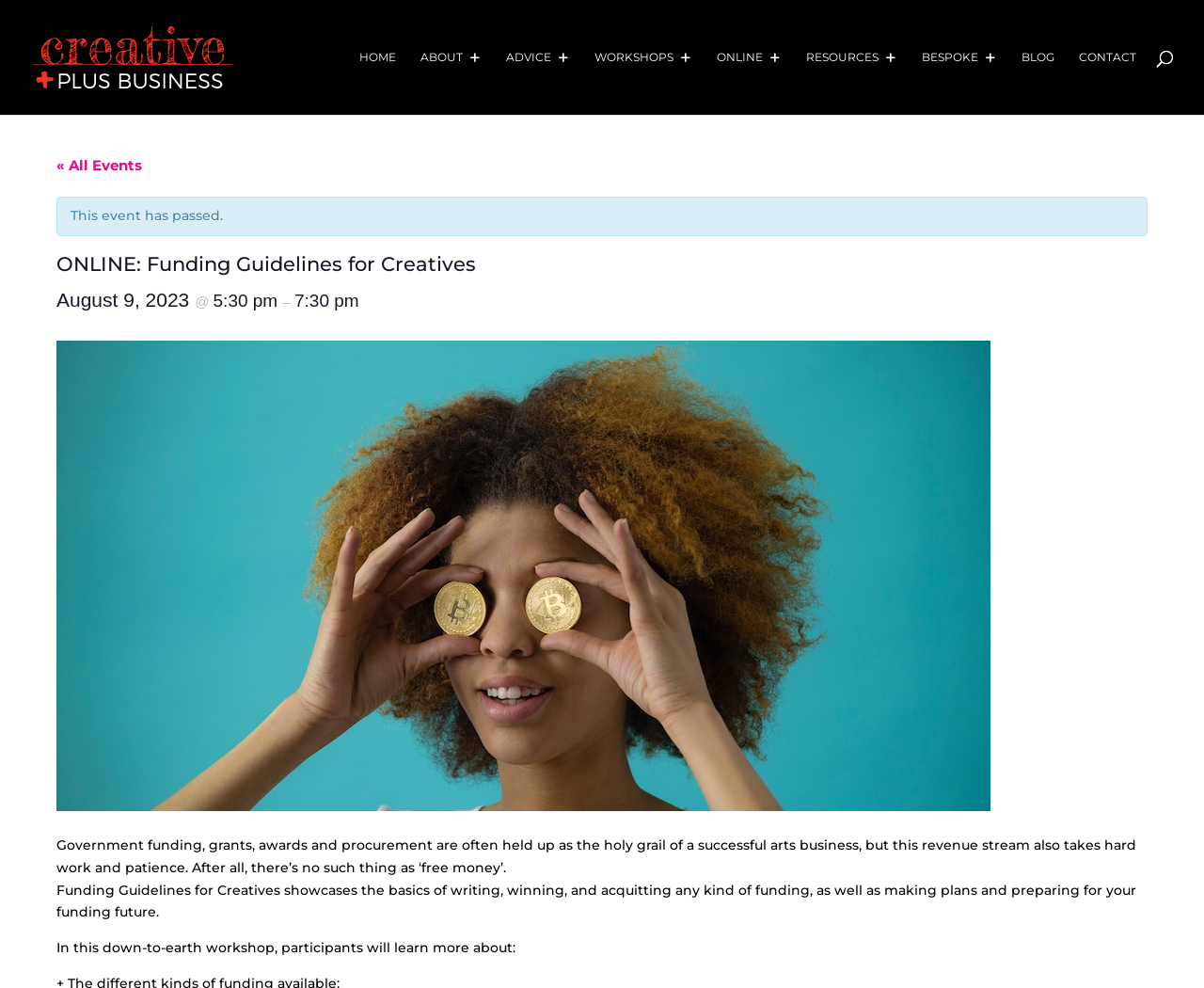Based on the element description: "Home", identify the bounding box coordinates for this UI element. The coordinates must be four float numbers between 0 and 1, listed as [left, top, right, bottom].

[0.298, 0.051, 0.329, 0.116]